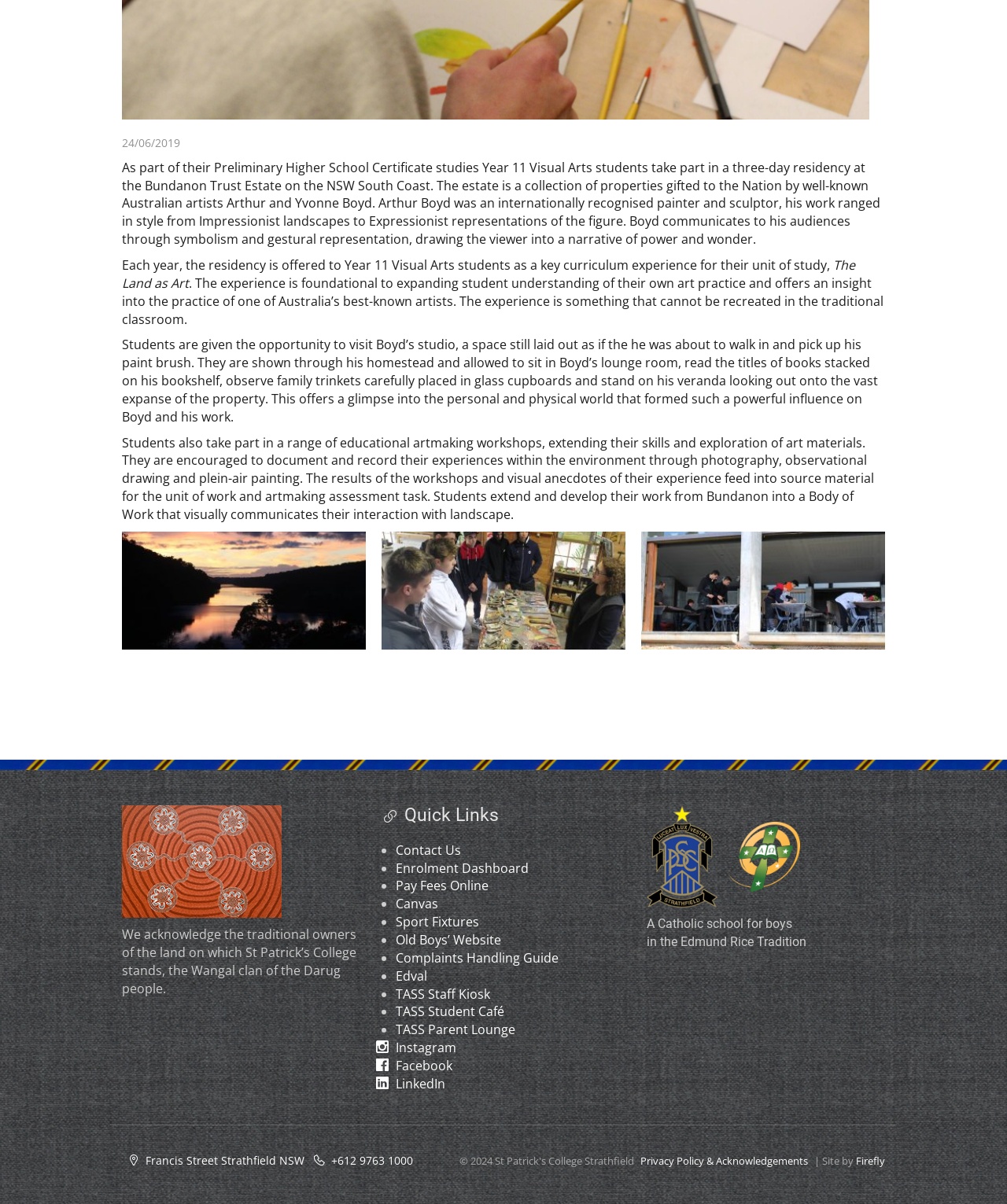Locate the bounding box coordinates of the clickable area needed to fulfill the instruction: "View the 'Edmund Rice' image".

[0.724, 0.682, 0.794, 0.741]